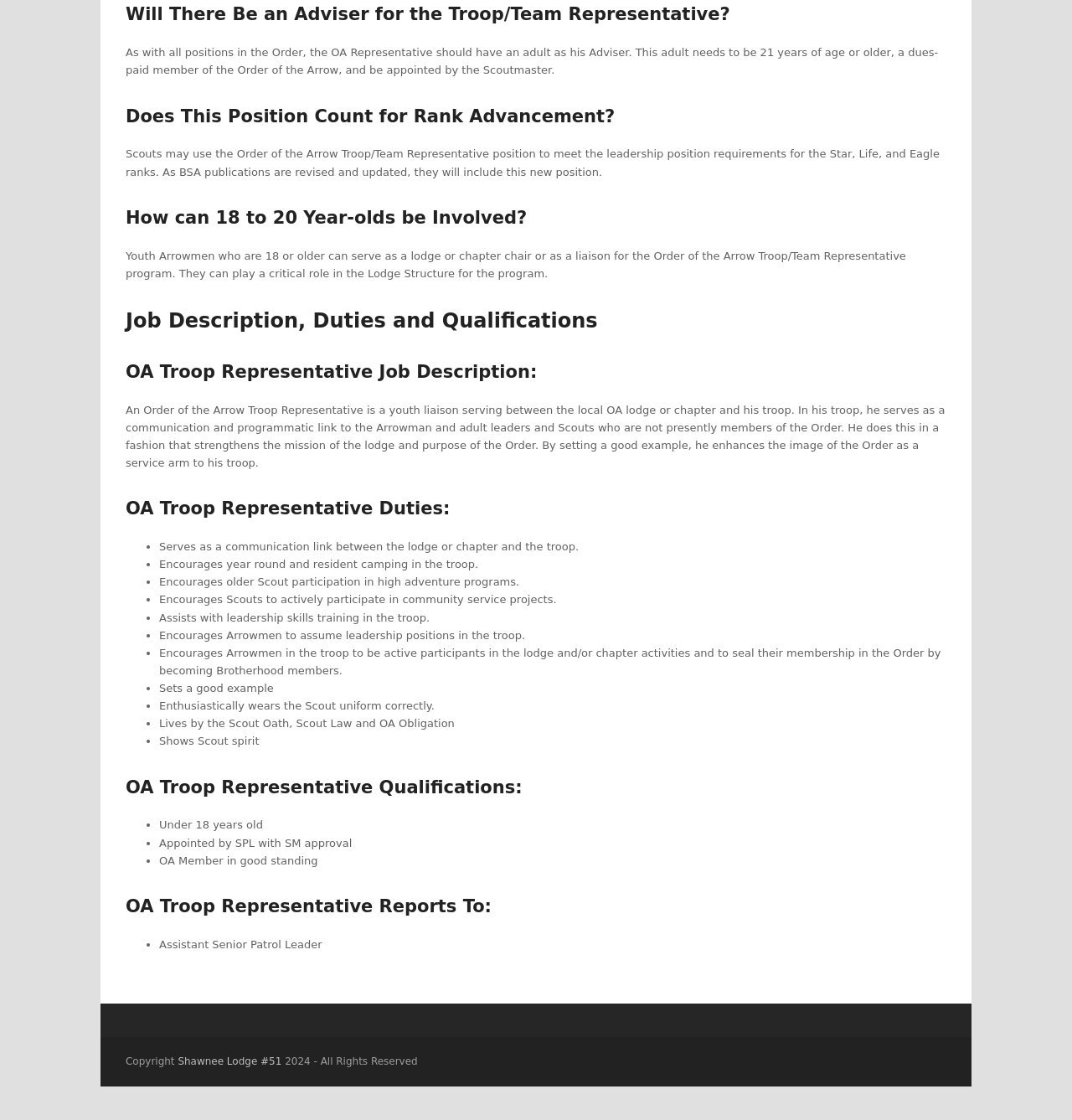Please reply to the following question with a single word or a short phrase:
What is the purpose of the OA Troop Representative?

Strengthen the mission of the lodge